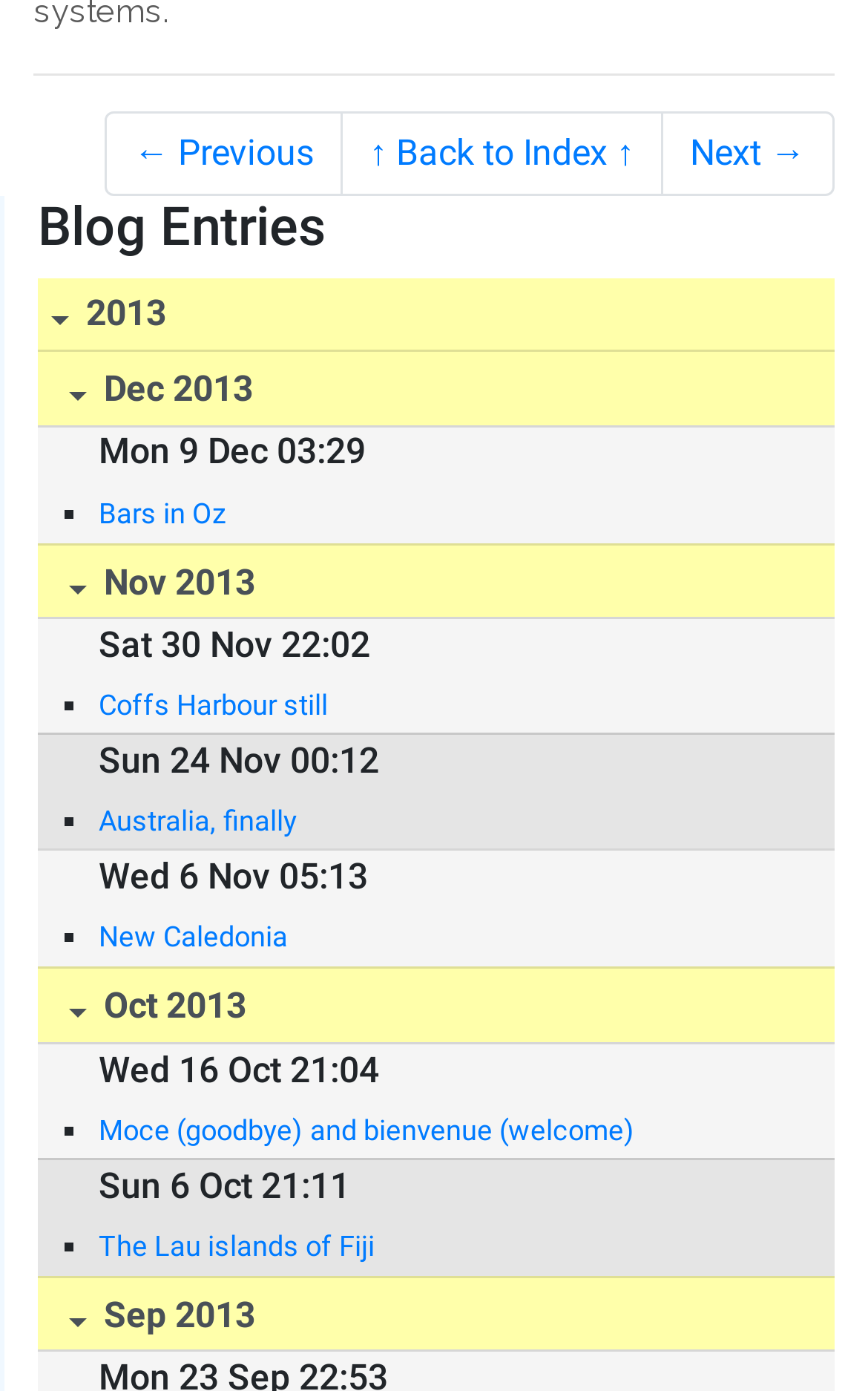What is the date of the blog entry 'Bars in Oz'?
Look at the image and respond with a one-word or short-phrase answer.

Mon 9 Dec